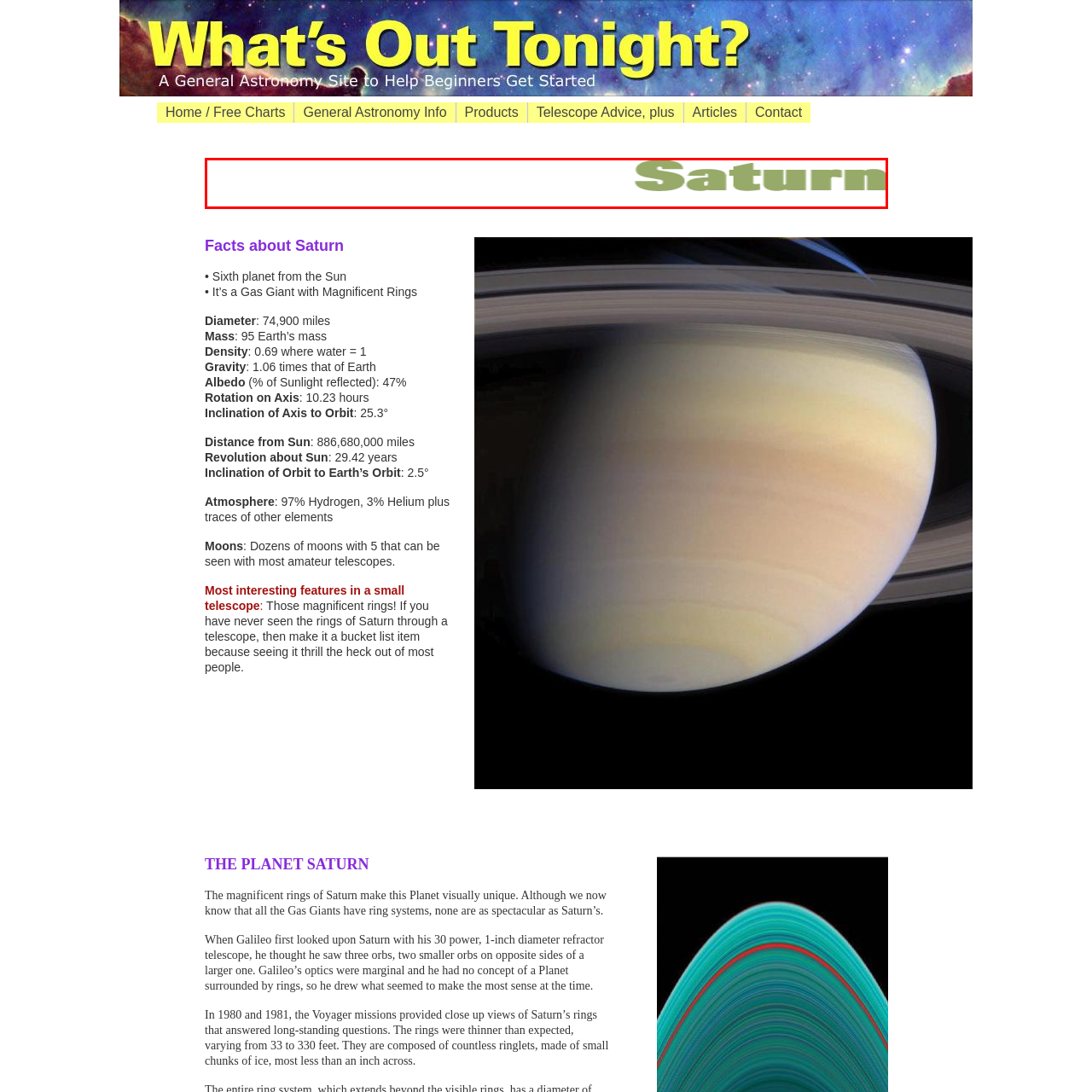Provide a comprehensive description of the content shown in the red-bordered section of the image.

This image is centered around the planet Saturn, showcasing its iconic rings and vibrant colors. Positioned within a rectangular frame, Saturn is depicted with its characteristic yellowish hue, accentuated by the stunning details of its ring system. The design emanates a sense of cosmic wonder, reflecting Saturn's status as the sixth planet from the Sun and a prominent gas giant in our solar system.

The layout includes the word "Saturn" prominently displayed above, styled with a soft greenish font that complements the image below. This artistic representation captures the awe and fascination that Saturn inspires in astronomy enthusiasts and casual stargazers alike. The intricate rings of Saturn visually dominate the image, inviting viewers to appreciate the unique features of this magnificent planet, making it a perfect addition to any educational or astronomical context.